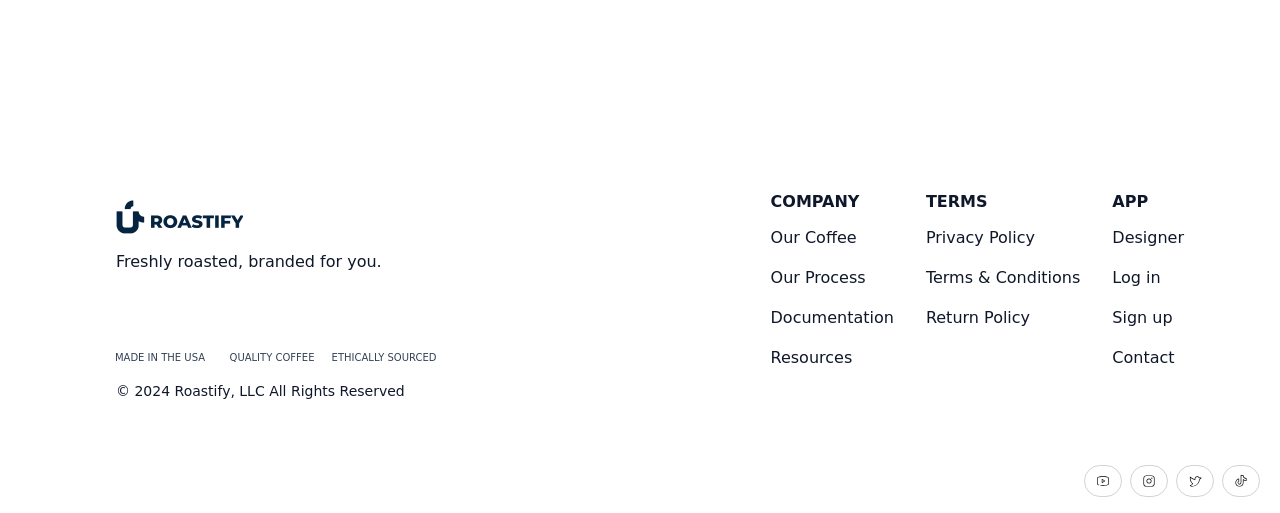Locate the bounding box coordinates of the area where you should click to accomplish the instruction: "Learn about Our Coffee".

[0.602, 0.445, 0.669, 0.482]